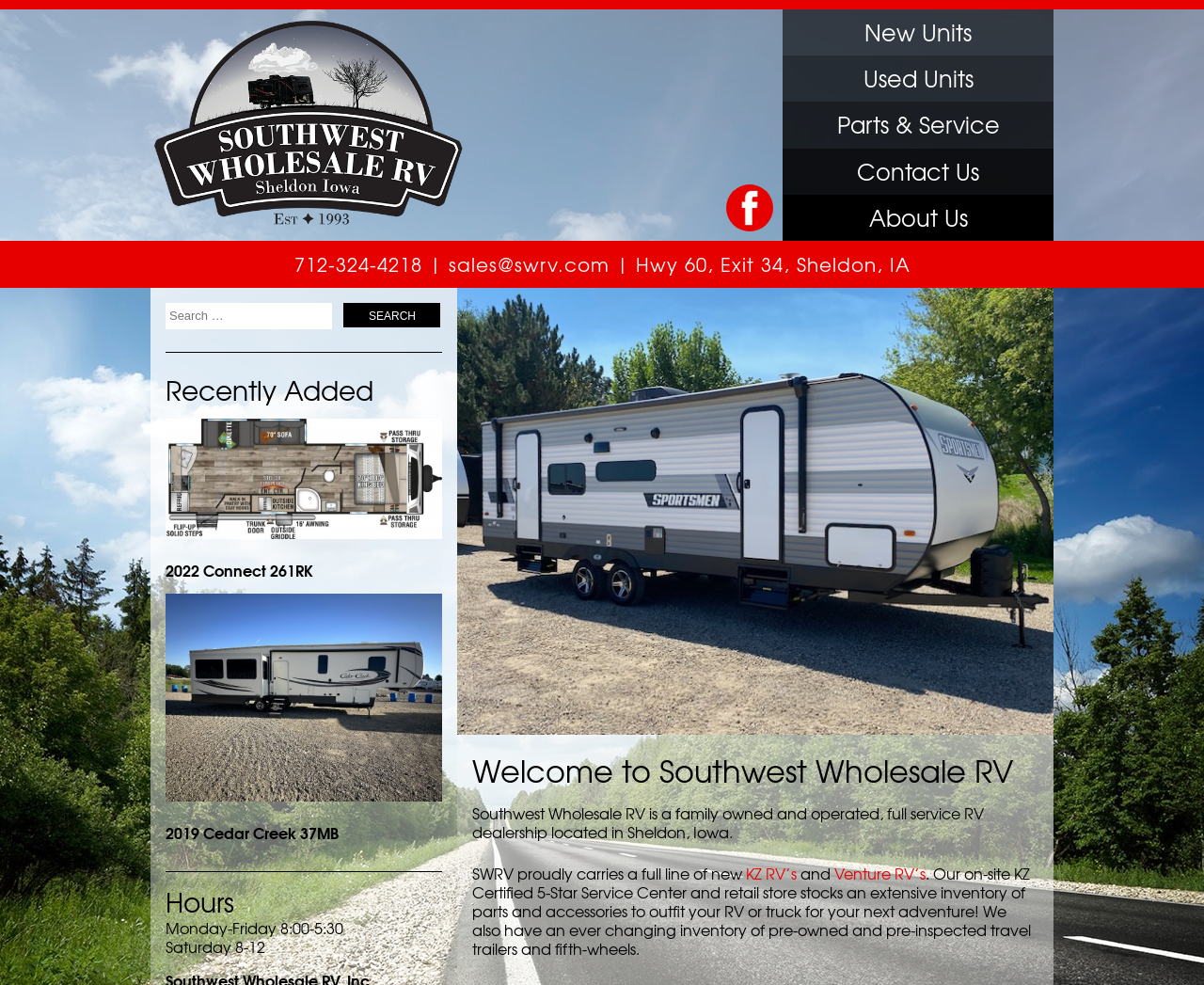Identify the bounding box coordinates of the part that should be clicked to carry out this instruction: "View the '2022 Connect 261RK' travel trailer".

[0.138, 0.425, 0.367, 0.595]